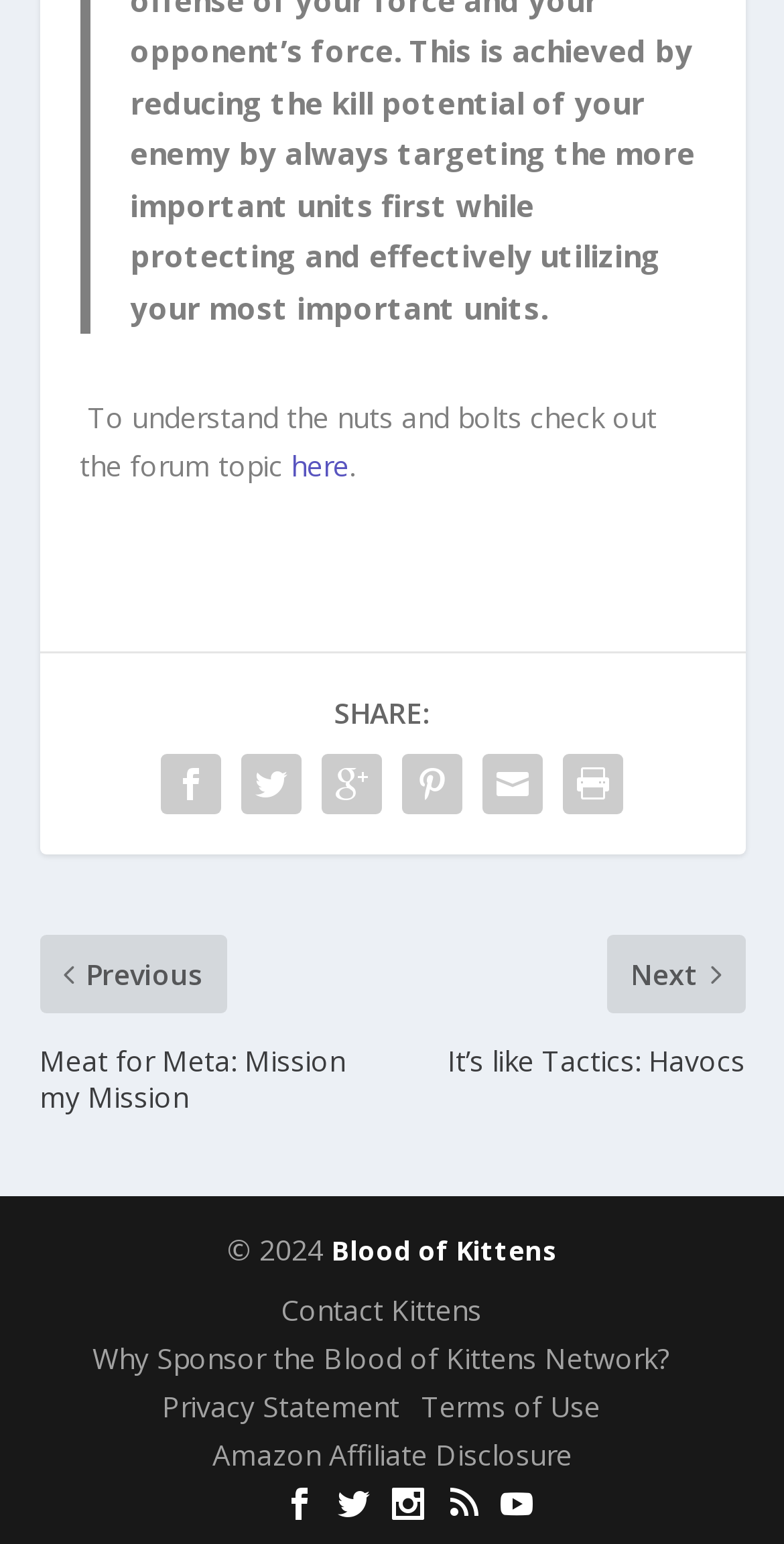Provide the bounding box coordinates of the area you need to click to execute the following instruction: "check out the forum topic".

[0.101, 0.258, 0.837, 0.314]